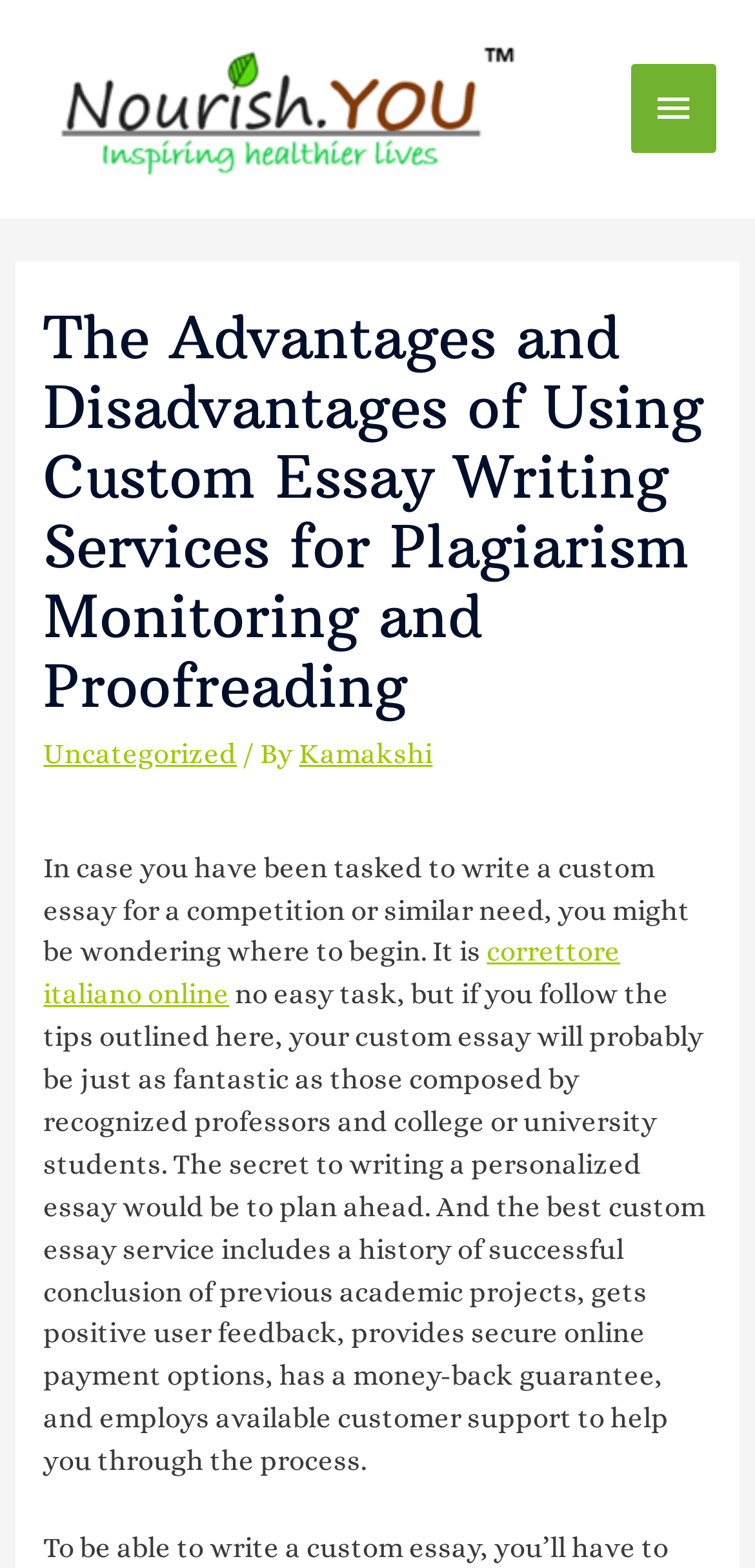What is the recommended approach to writing a custom essay?
Please provide a full and detailed response to the question.

The recommended approach to writing a custom essay can be found in the text 'The secret to writing a personalized essay would be to plan ahead.' which suggests that planning ahead is the key to writing a successful custom essay.